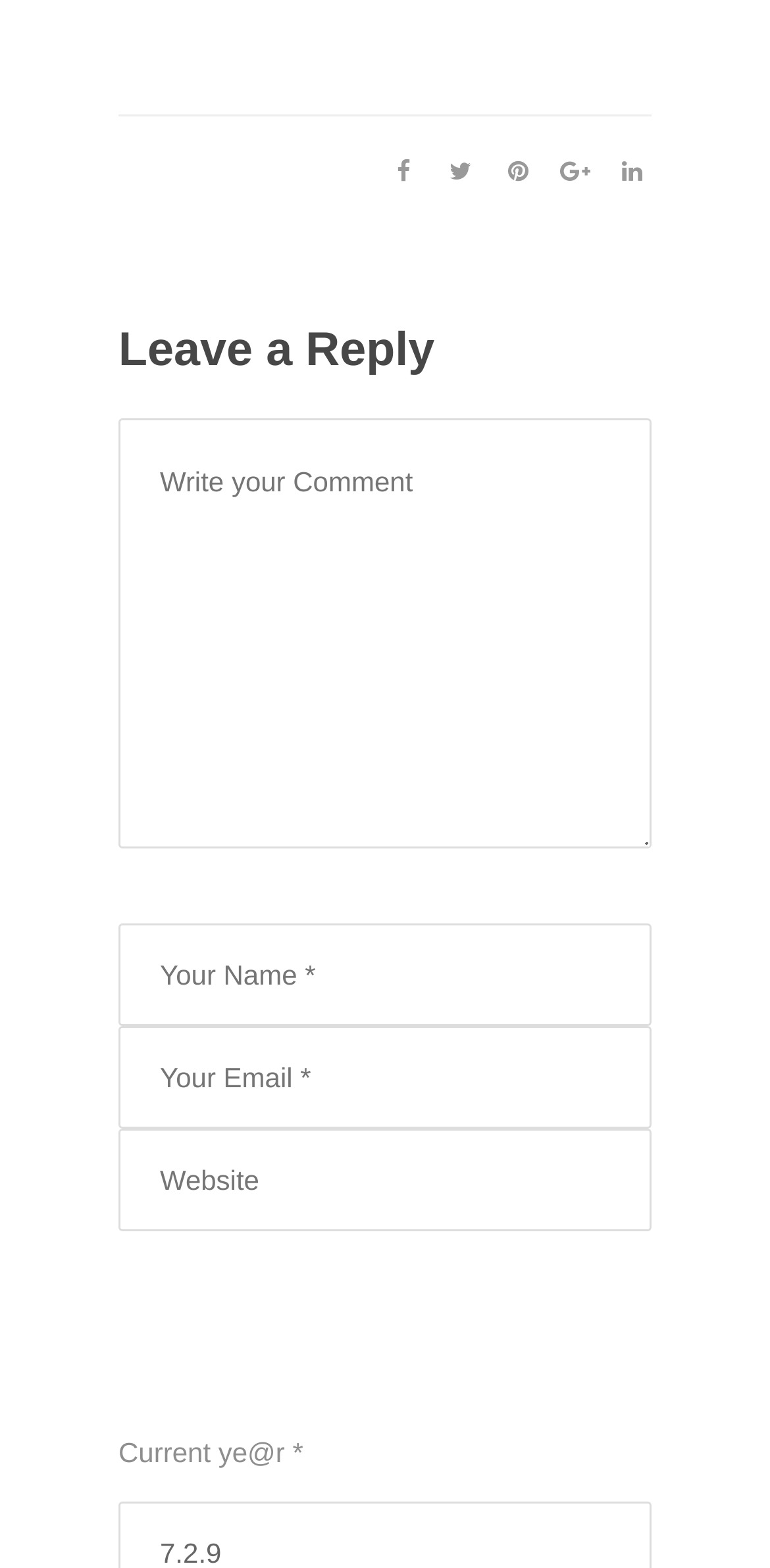Please identify the bounding box coordinates of the clickable region that I should interact with to perform the following instruction: "Click the reply link". The coordinates should be expressed as four float numbers between 0 and 1, i.e., [left, top, right, bottom].

[0.499, 0.093, 0.55, 0.126]